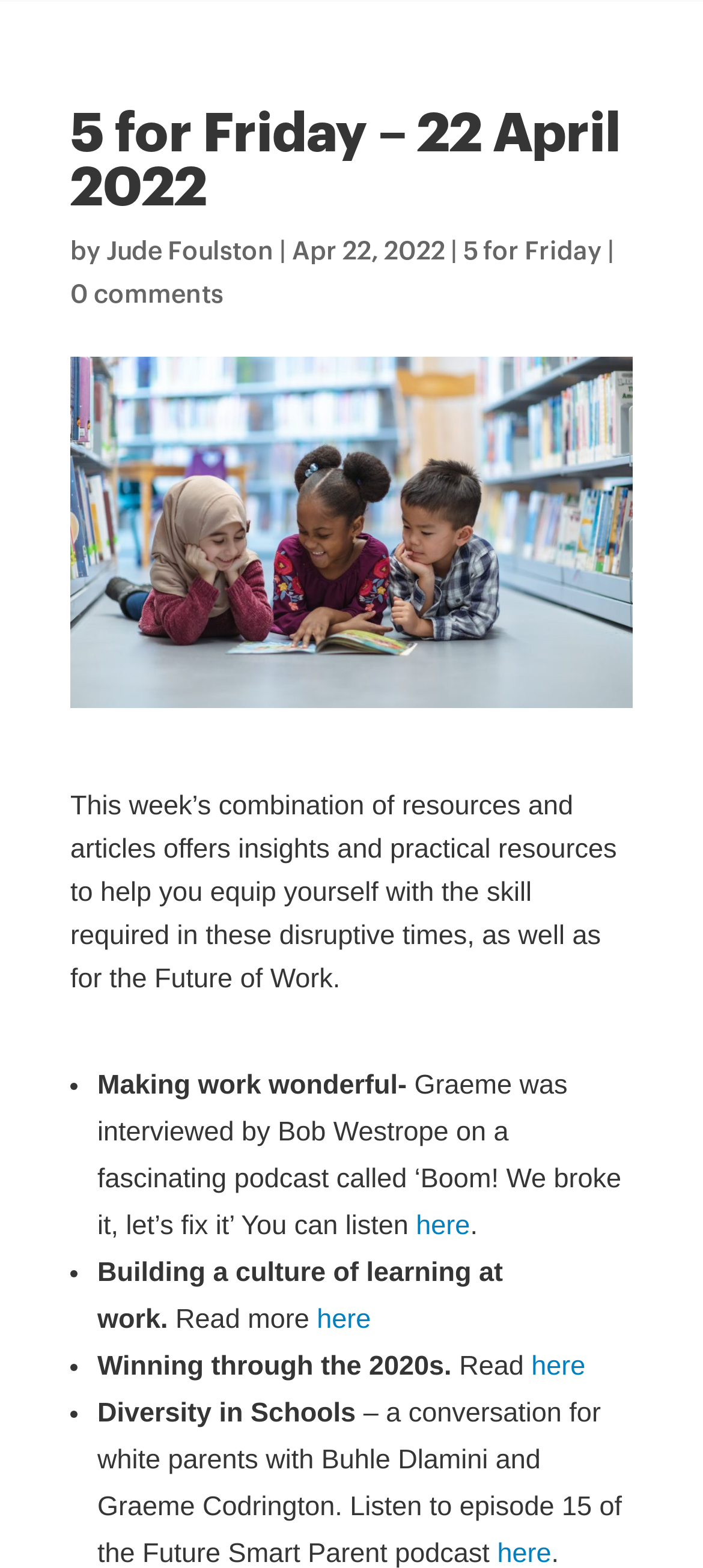How many links are there in the first article? Based on the screenshot, please respond with a single word or phrase.

1